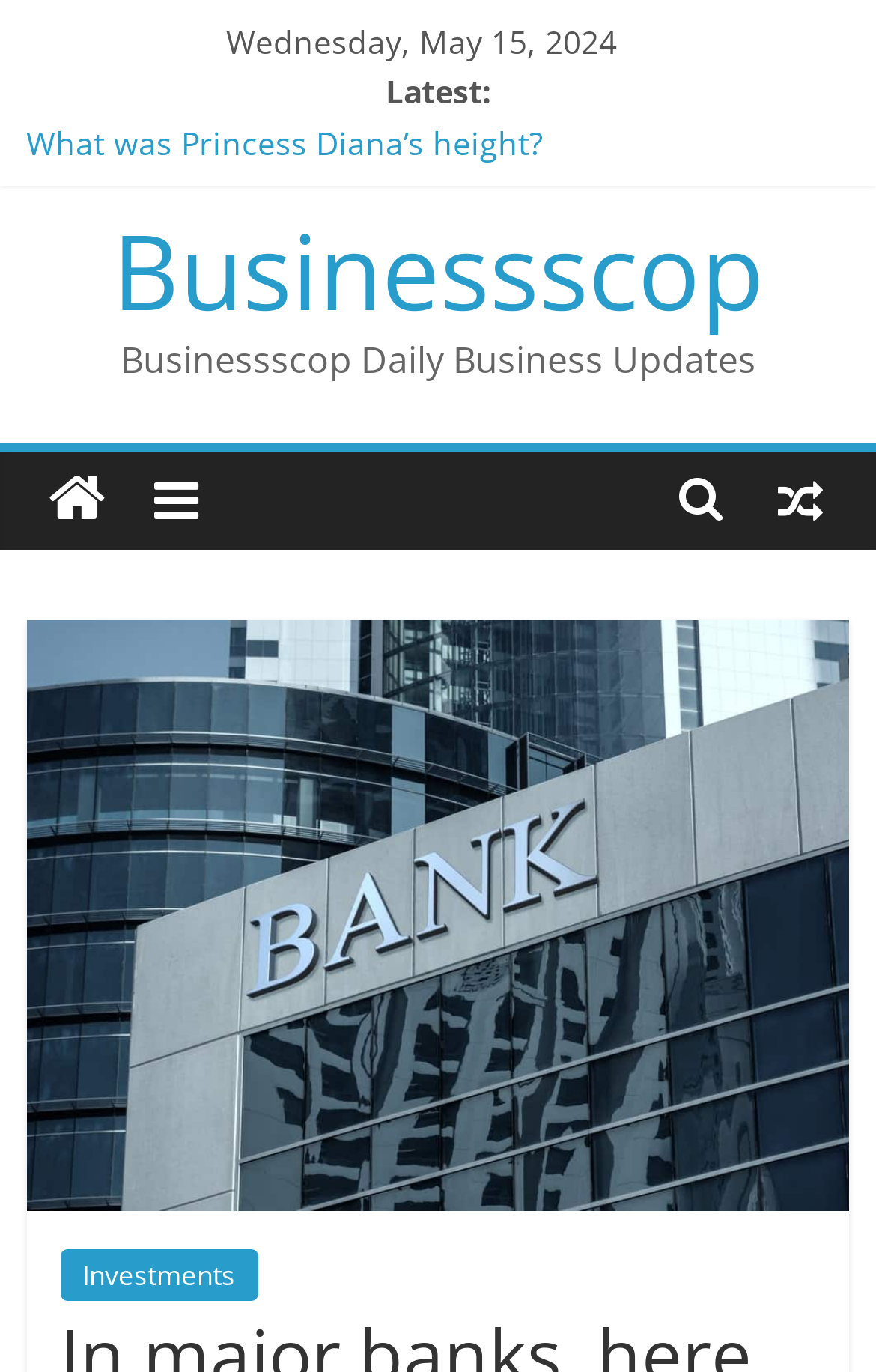Locate the bounding box coordinates of the clickable part needed for the task: "Click on the 'Investments' link".

[0.068, 0.91, 0.294, 0.947]